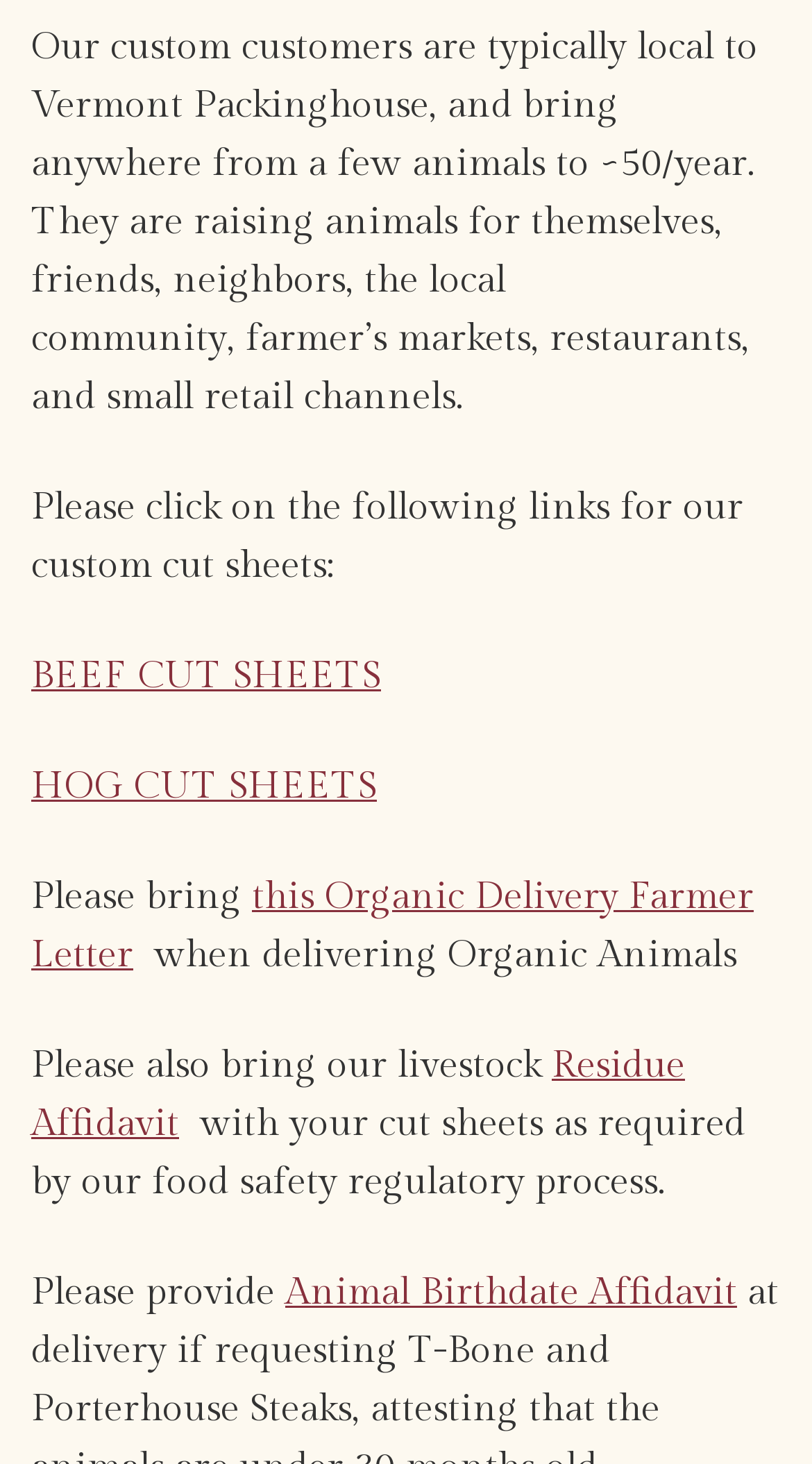What is required by Vermont Packinghouse's food safety regulatory process?
Look at the screenshot and give a one-word or phrase answer.

Residue Affidavit